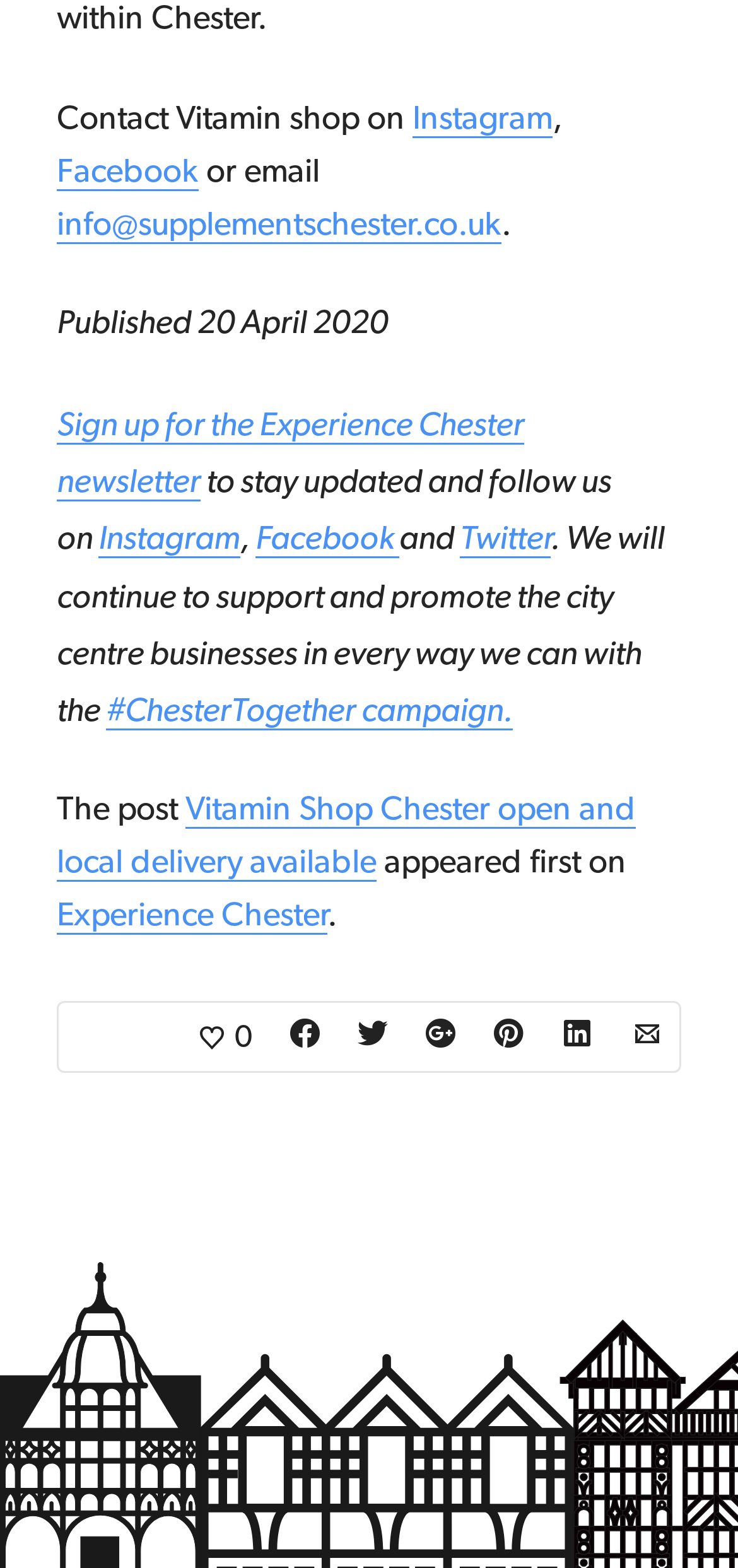Return the bounding box coordinates of the UI element that corresponds to this description: "Twitter". The coordinates must be given as four float numbers in the range of 0 and 1, [left, top, right, bottom].

[0.623, 0.335, 0.746, 0.357]